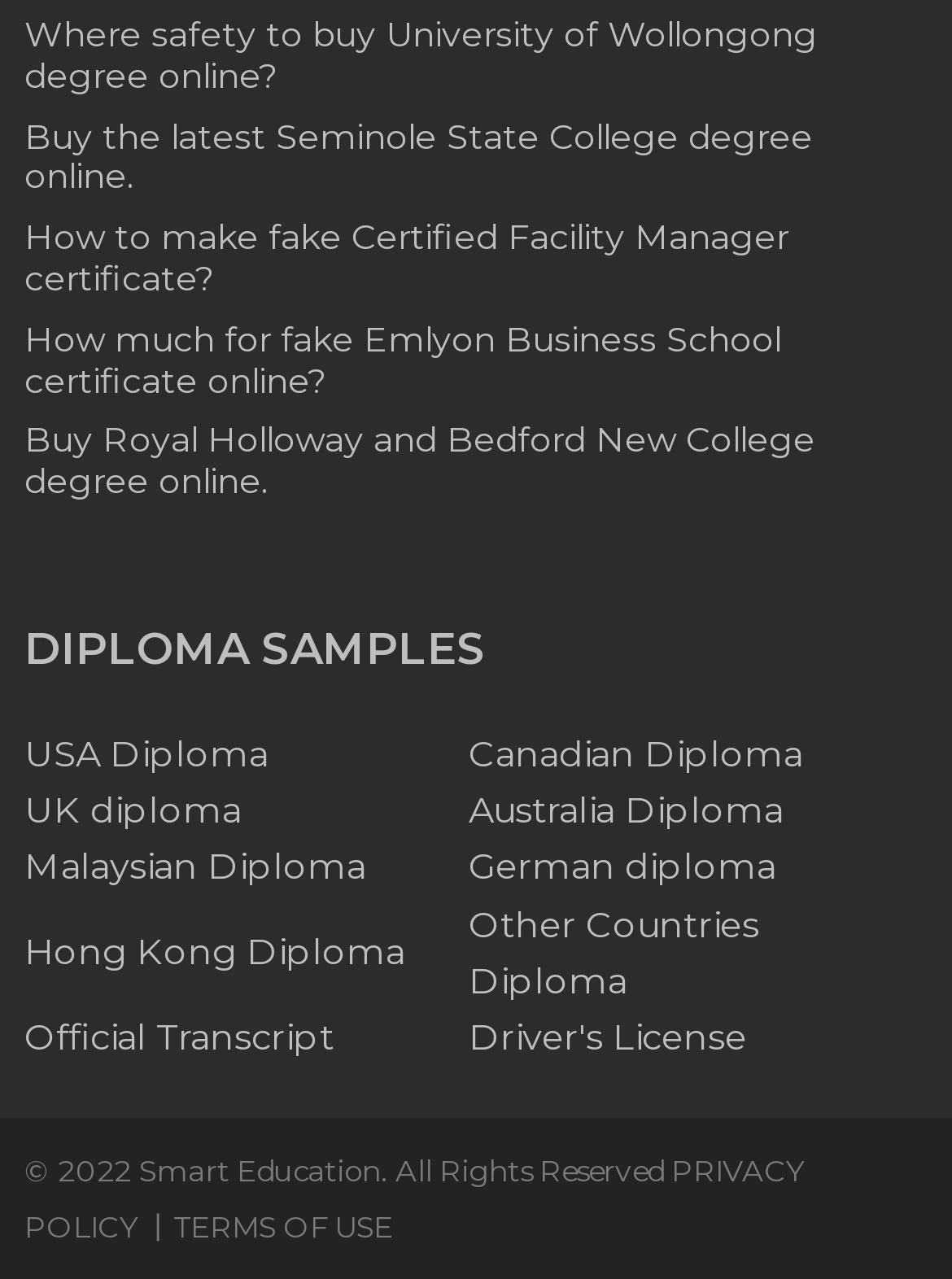Please give a succinct answer to the question in one word or phrase:
How many links are there in the footer section?

3